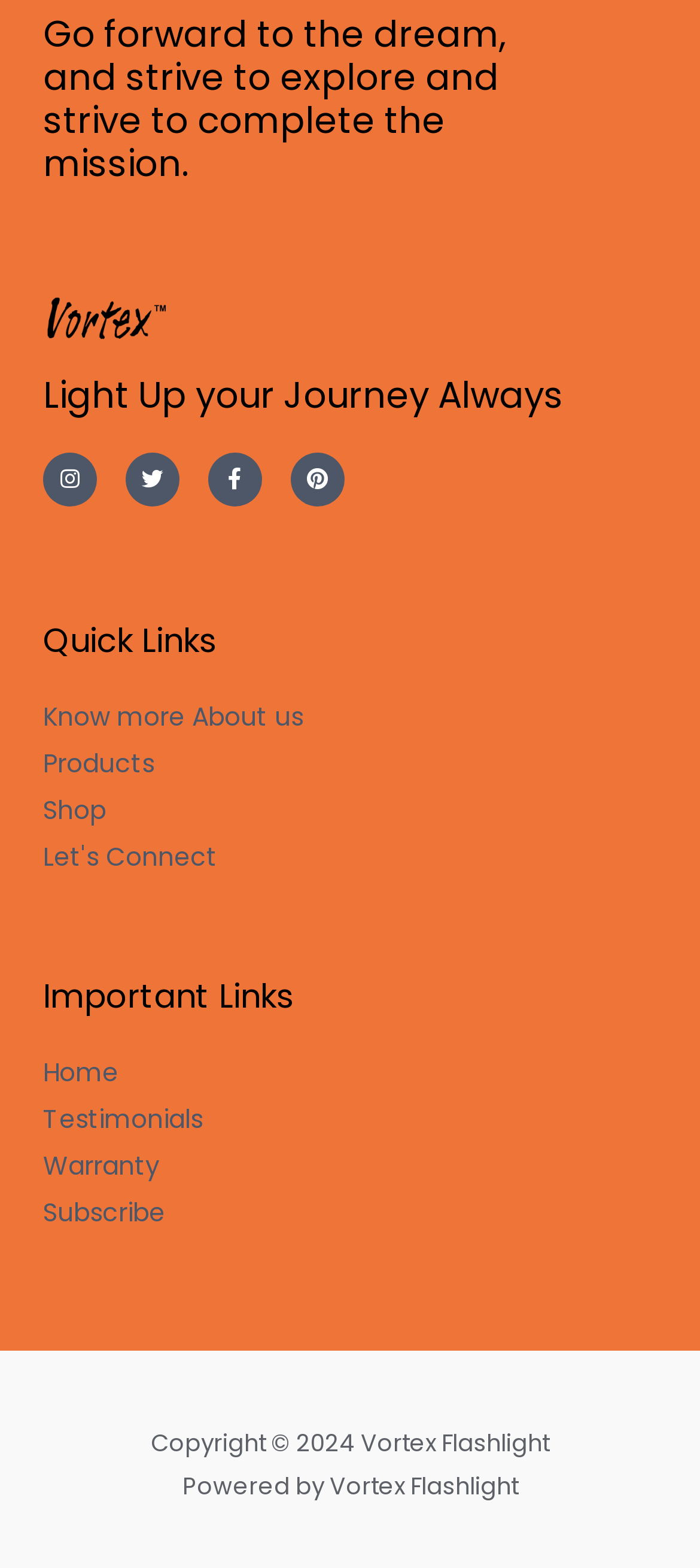Locate the bounding box coordinates of the element's region that should be clicked to carry out the following instruction: "Visit the home page". The coordinates need to be four float numbers between 0 and 1, i.e., [left, top, right, bottom].

[0.062, 0.669, 0.938, 0.699]